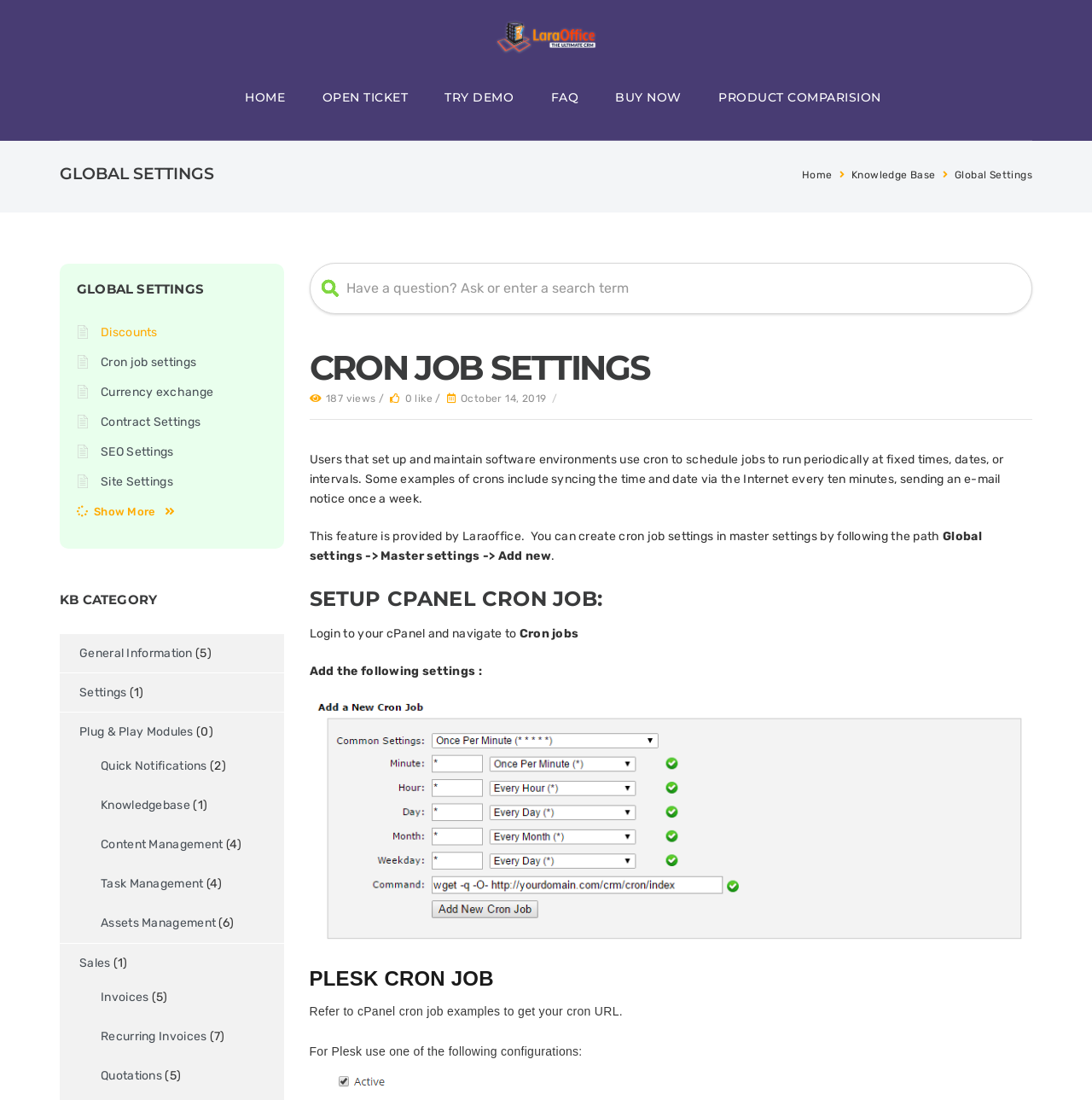Locate the bounding box coordinates of the item that should be clicked to fulfill the instruction: "Click the 'Reply' button".

None